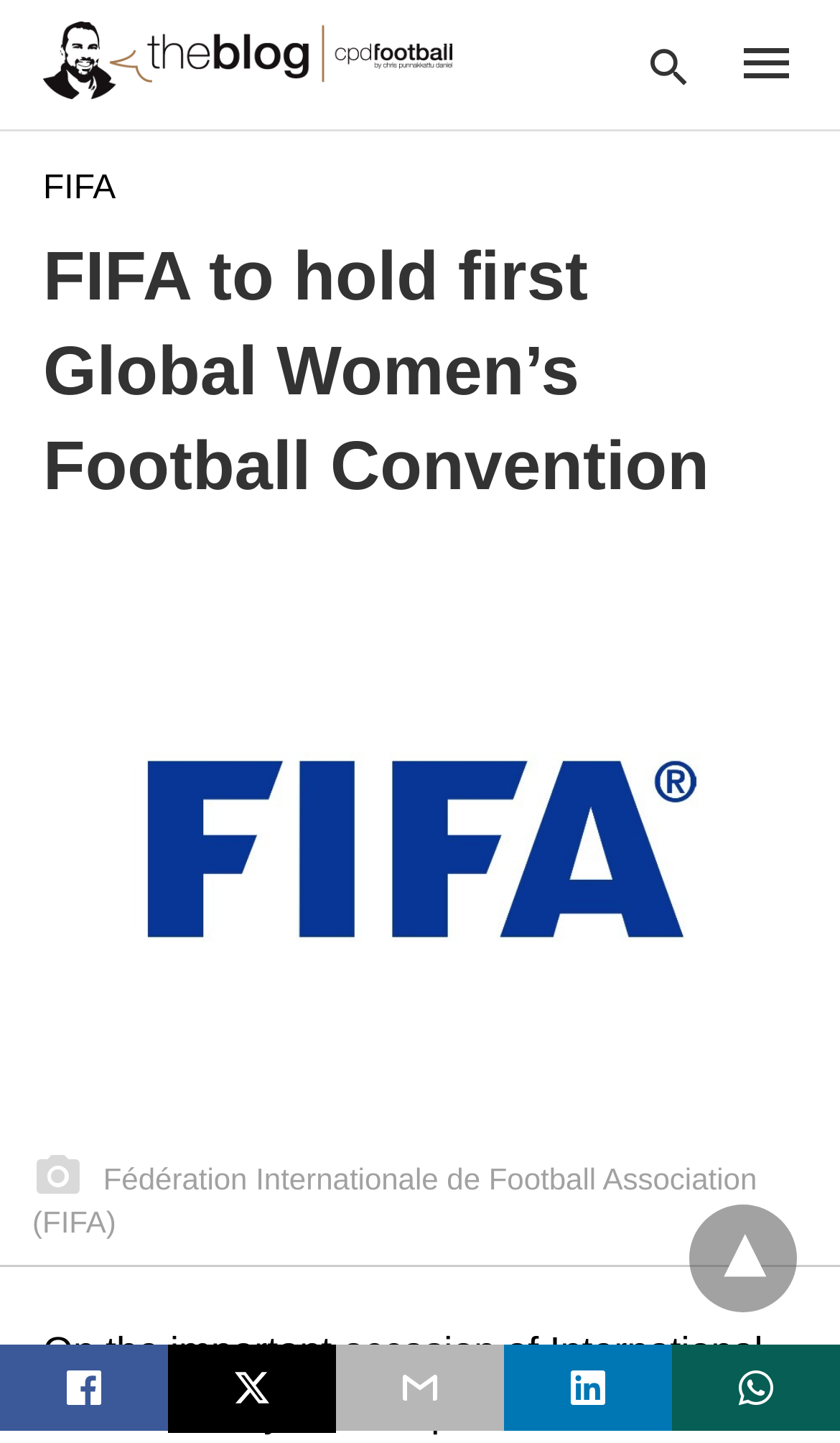Can you find the bounding box coordinates for the element that needs to be clicked to execute this instruction: "visit FIFA homepage"? The coordinates should be given as four float numbers between 0 and 1, i.e., [left, top, right, bottom].

[0.051, 0.118, 0.138, 0.143]